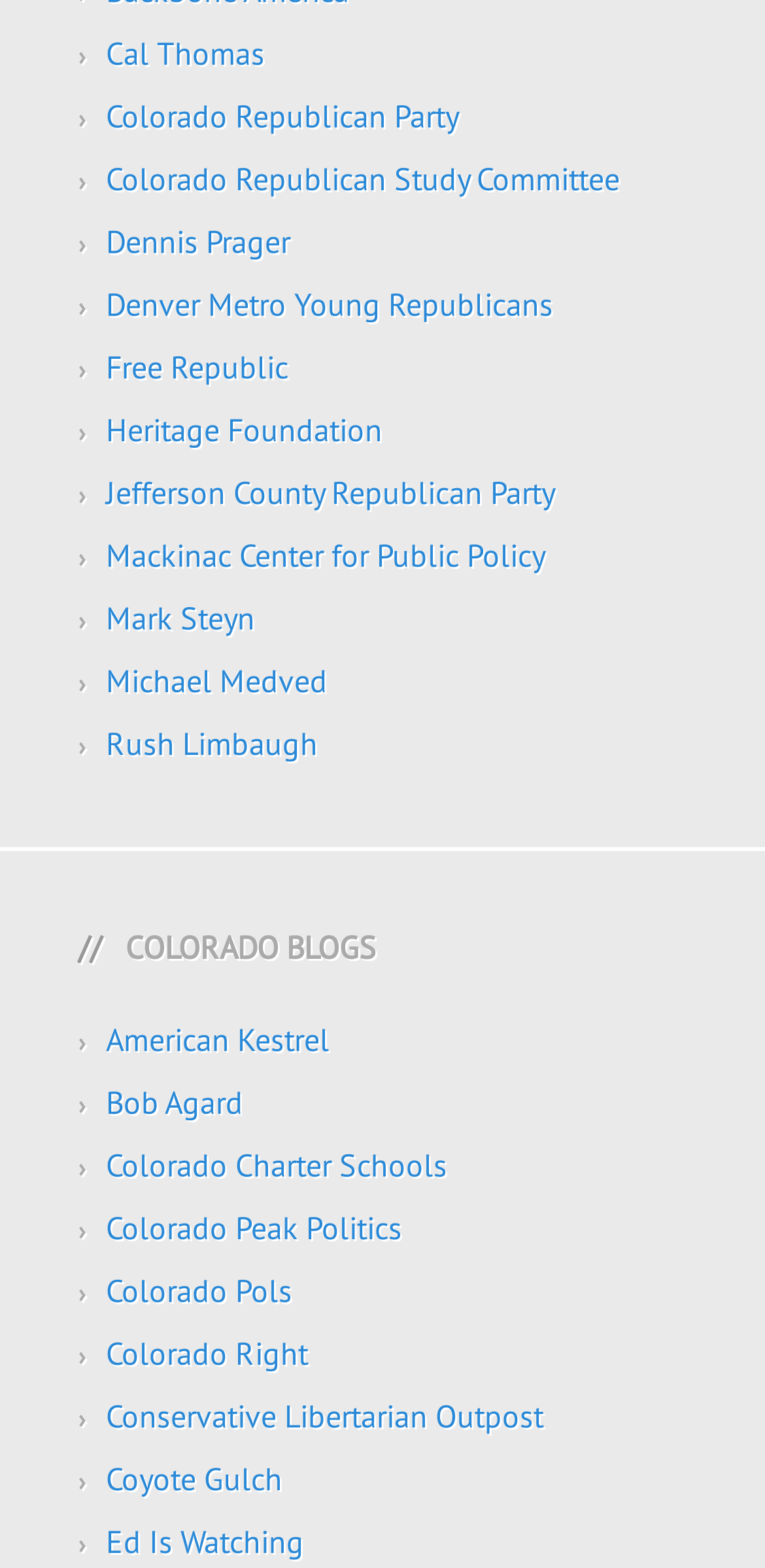Please locate the bounding box coordinates of the element that should be clicked to achieve the given instruction: "check out Ed Is Watching's website".

[0.138, 0.97, 0.397, 0.995]